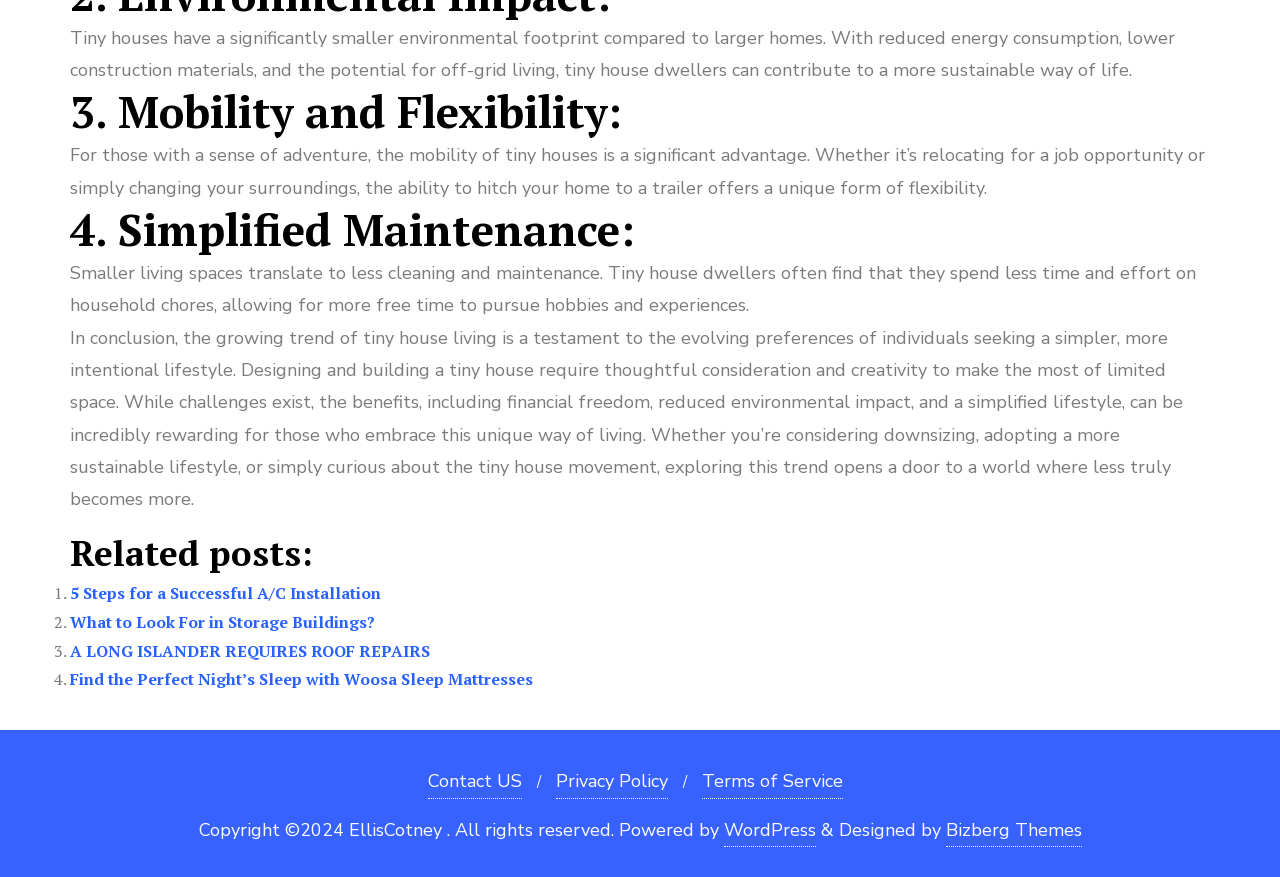Answer the question below using just one word or a short phrase: 
What is the last sentence of the webpage?

Whether you’re considering downsizing, adopting a more sustainable lifestyle, or simply curious about the tiny house movement, exploring this trend opens a door to a world where less truly becomes more.